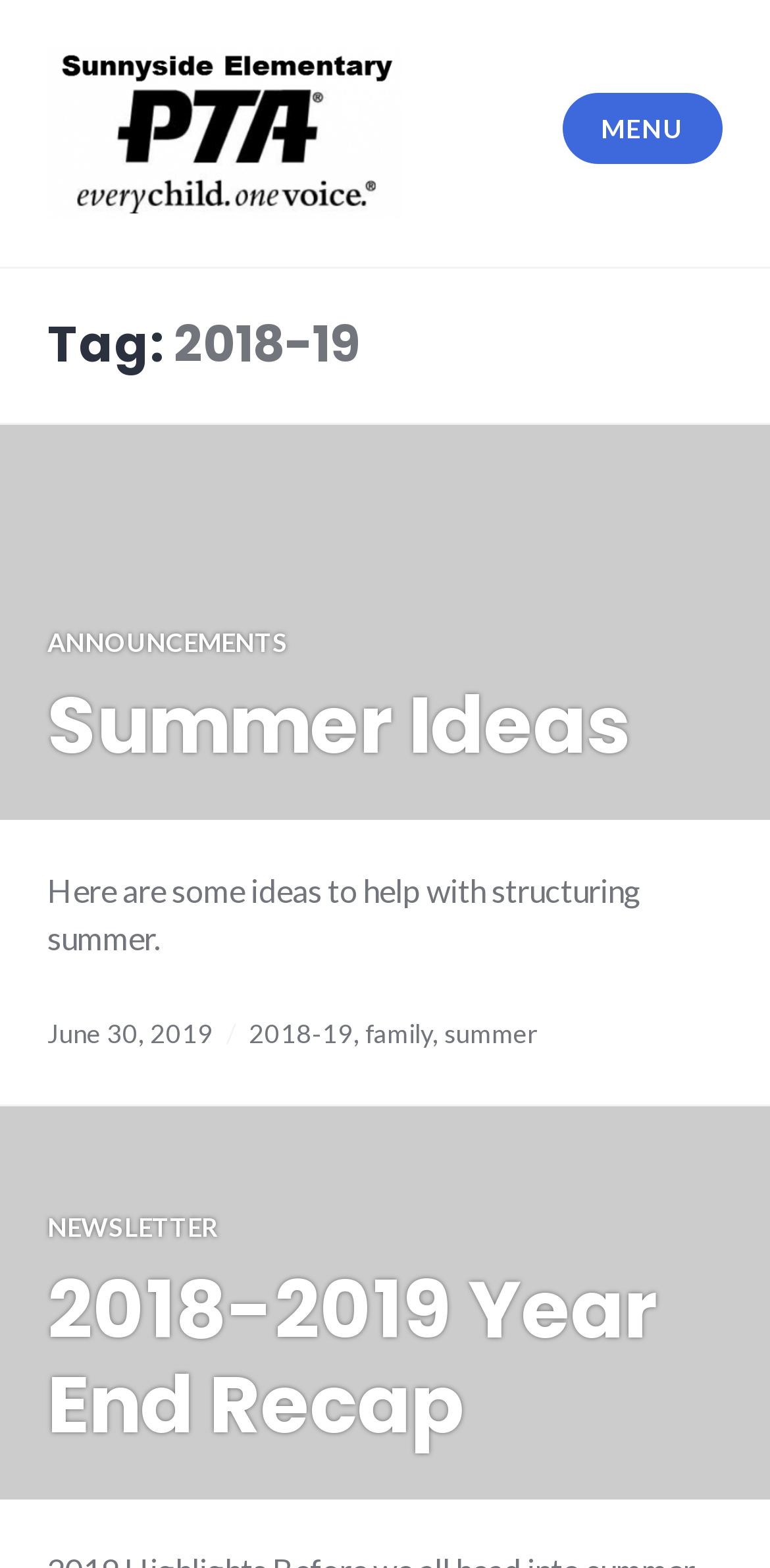How many main sections are there in the webpage?
Give a single word or phrase answer based on the content of the image.

3